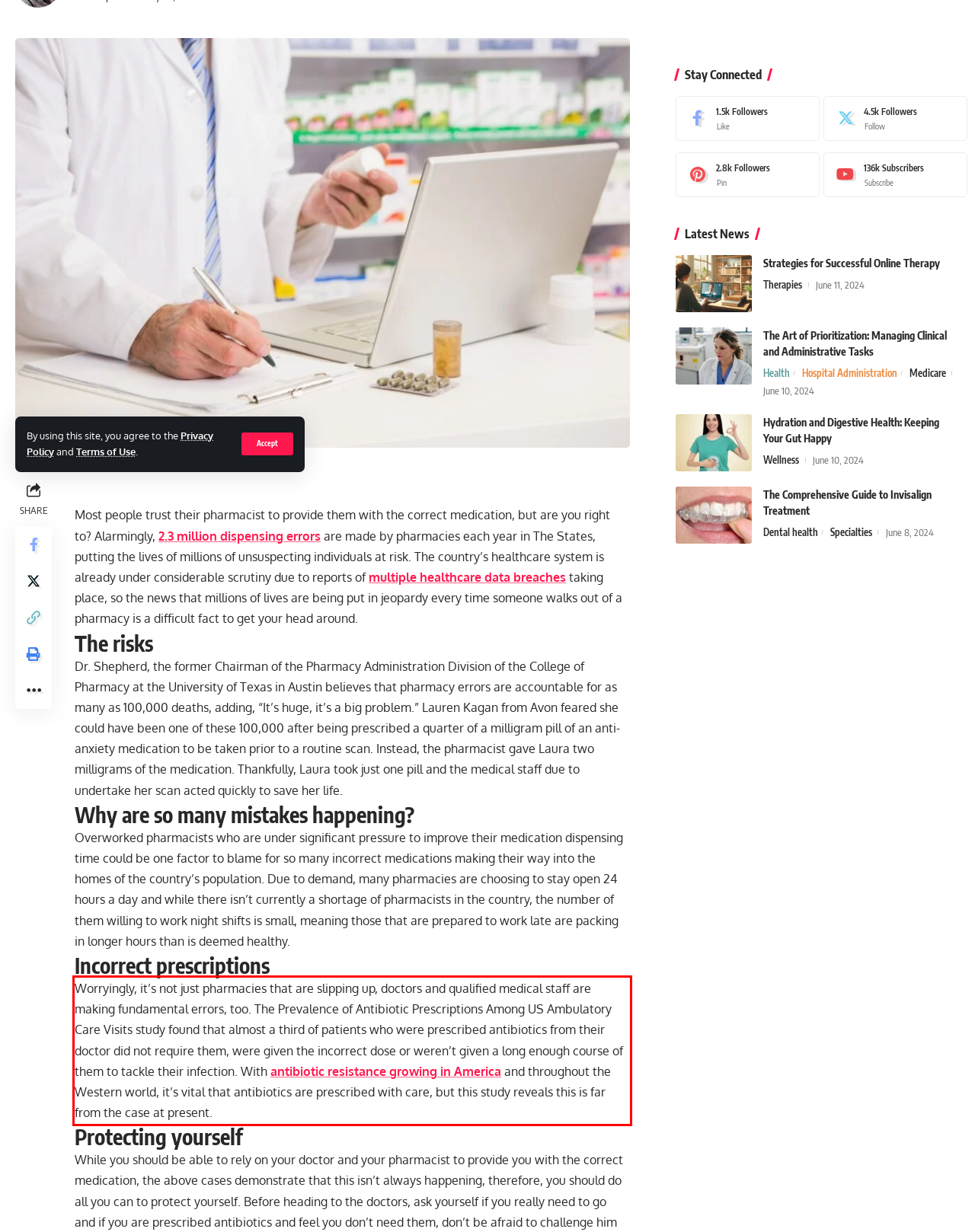Within the screenshot of the webpage, locate the red bounding box and use OCR to identify and provide the text content inside it.

Worryingly, it’s not just pharmacies that are slipping up, doctors and qualified medical staff are making fundamental errors, too. The Prevalence of Antibiotic Prescriptions Among US Ambulatory Care Visits study found that almost a third of patients who were prescribed antibiotics from their doctor did not require them, were given the incorrect dose or weren’t given a long enough course of them to tackle their infection. With antibiotic resistance growing in America and throughout the Western world, it’s vital that antibiotics are prescribed with care, but this study reveals this is far from the case at present.